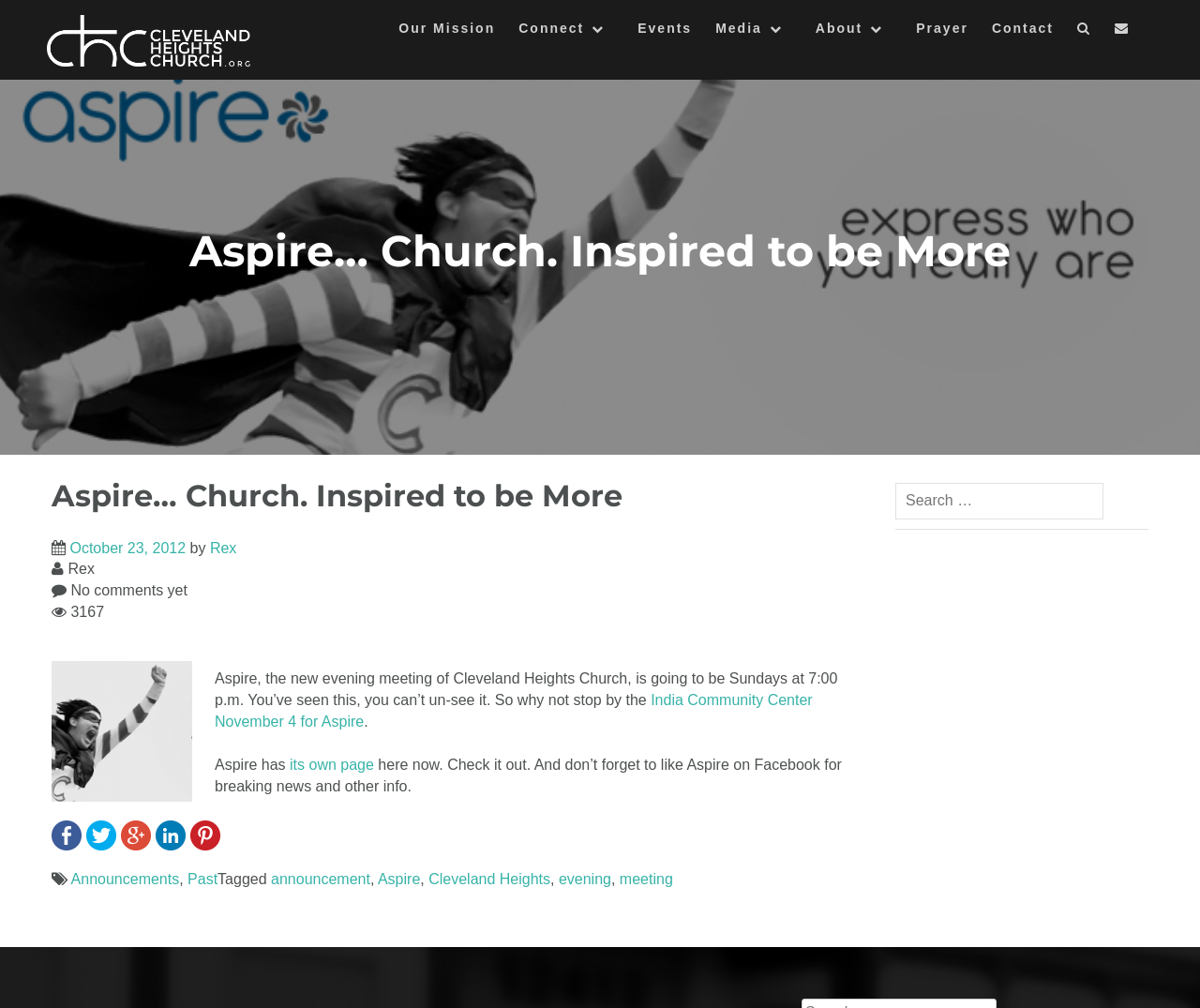Please find and report the bounding box coordinates of the element to click in order to perform the following action: "Click the 'Our Mission' link". The coordinates should be expressed as four float numbers between 0 and 1, in the format [left, top, right, bottom].

[0.332, 0.019, 0.413, 0.044]